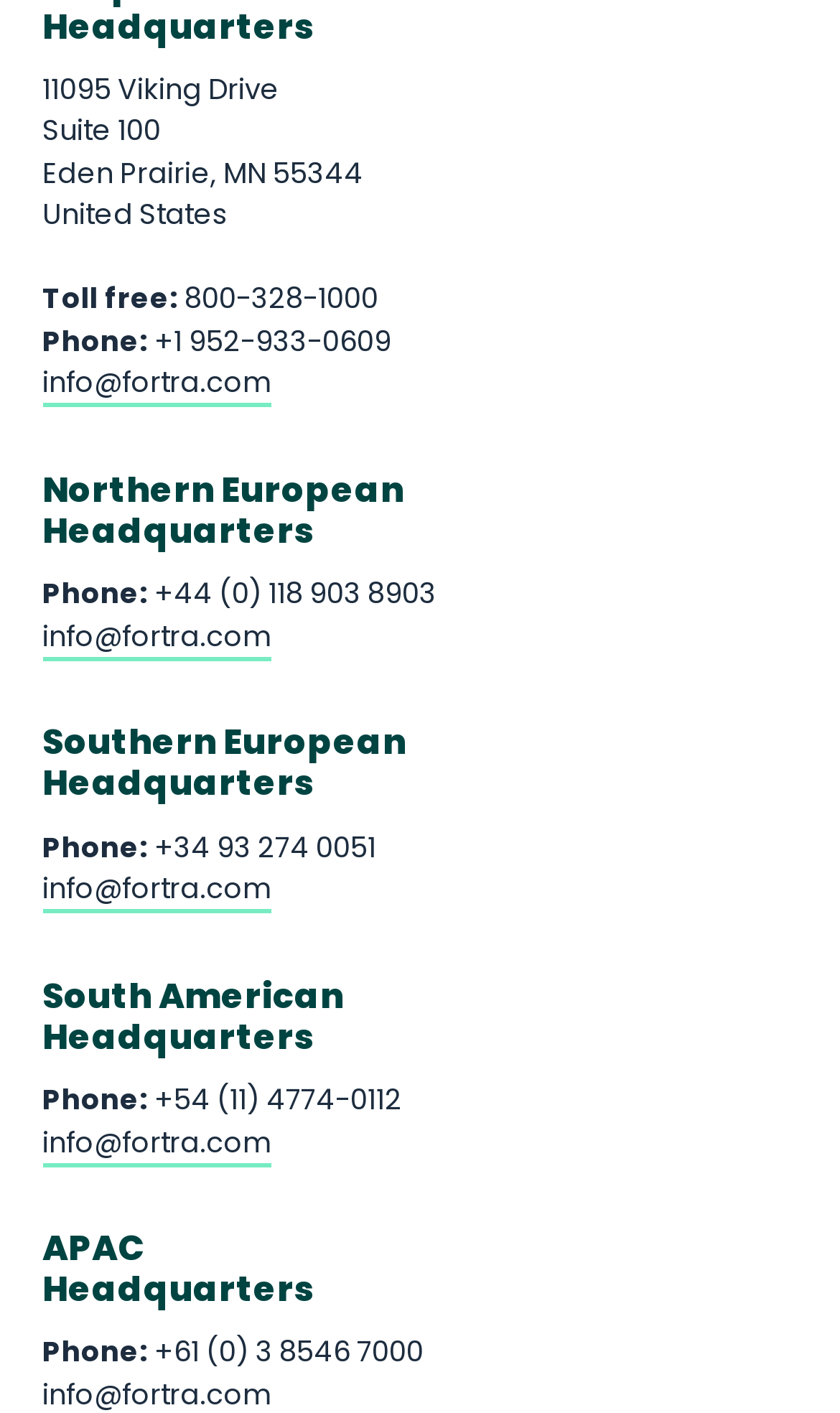How many regional headquarters are listed?
Based on the screenshot, give a detailed explanation to answer the question.

I counted the number of regional headquarters listed on the webpage. There are four: Northern European Headquarters, Southern European Headquarters, South American Headquarters, and APAC Headquarters.